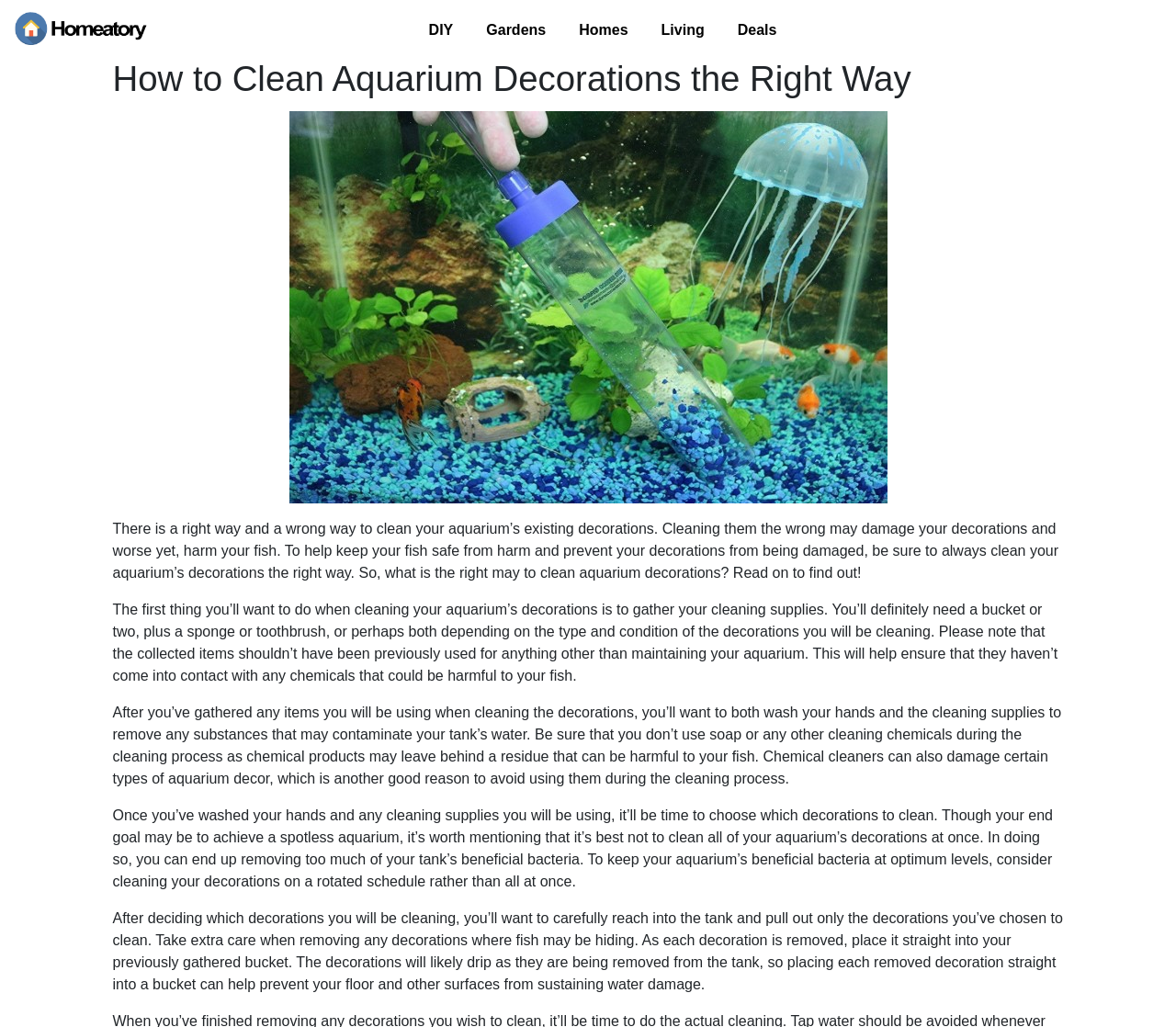Generate a thorough caption that explains the contents of the webpage.

The webpage is about cleaning aquarium decorations the right way. At the top left, there is a link to "Homeatory.com" accompanied by an image with the same name. Below this, there are several links to different categories, including "DIY", "Gardens", "Homes", "Living", and "Deals", aligned horizontally across the top of the page.

The main content of the page is divided into sections, each with a block of text. The first section has a heading that reads "How to Clean Aquarium Decorations the Right Way". Below this, there is a paragraph of text that introduces the importance of cleaning aquarium decorations correctly to avoid damaging them and harming fish.

The following sections provide step-by-step instructions on how to clean aquarium decorations. The first step is to gather cleaning supplies, such as a bucket and a sponge or toothbrush, and to ensure that these items have not been used for anything other than maintaining the aquarium. The second step is to wash hands and cleaning supplies to remove any substances that may contaminate the tank's water.

The next section advises against using soap or chemical cleaners, as they can leave behind harmful residues or damage certain types of aquarium decor. The following section explains the importance of not cleaning all decorations at once, as this can remove too much beneficial bacteria from the tank. Instead, it recommends cleaning decorations on a rotated schedule.

The final section provides instructions on how to carefully remove chosen decorations from the tank, taking care not to disturb fish that may be hiding, and placing them in a bucket to prevent water damage.